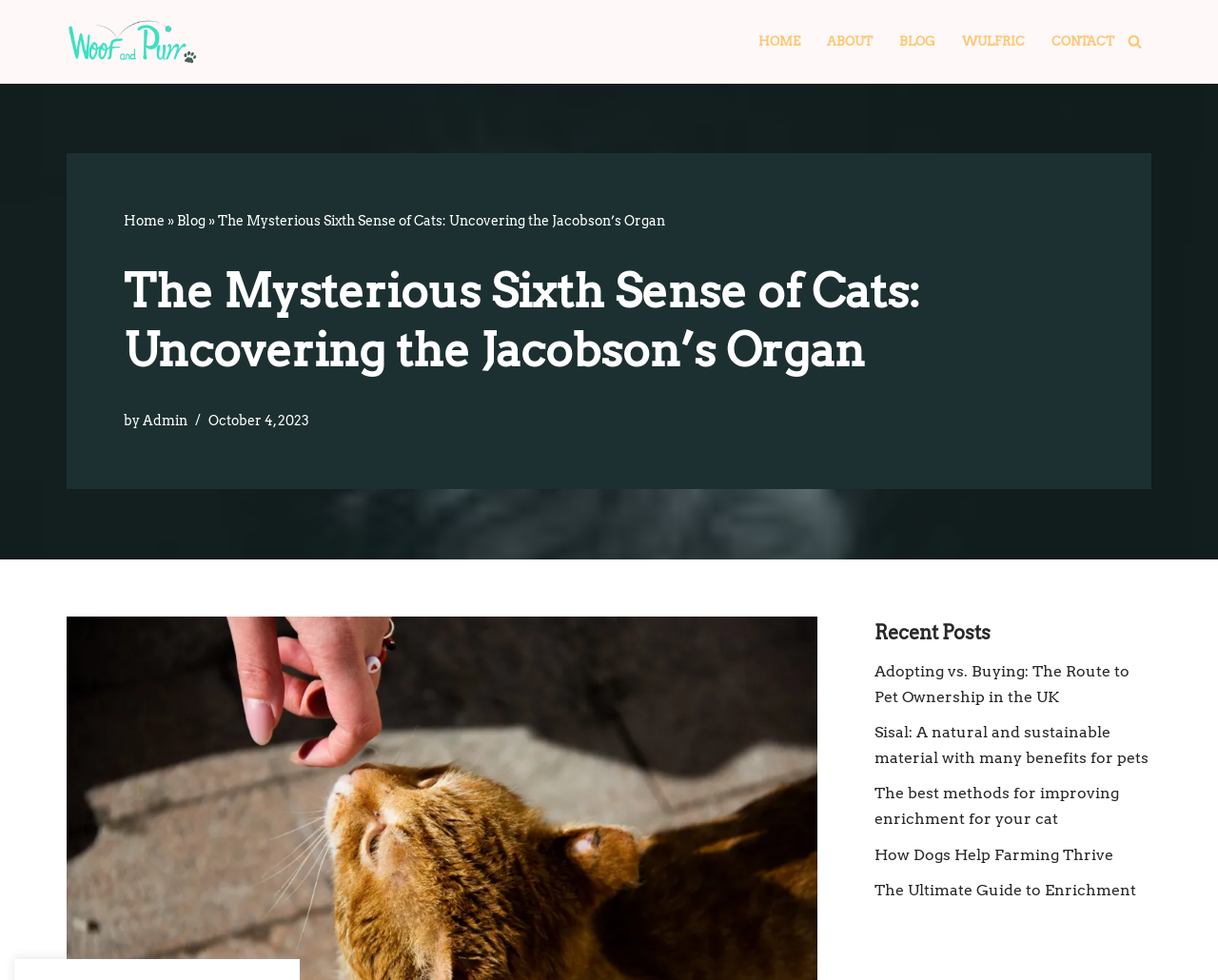Analyze the image and deliver a detailed answer to the question: Who is the author of the current article?

The author of the current article can be found below the title of the article, where it says 'by Admin'. This information is located near the date of the article, which is 'October 4, 2023'.